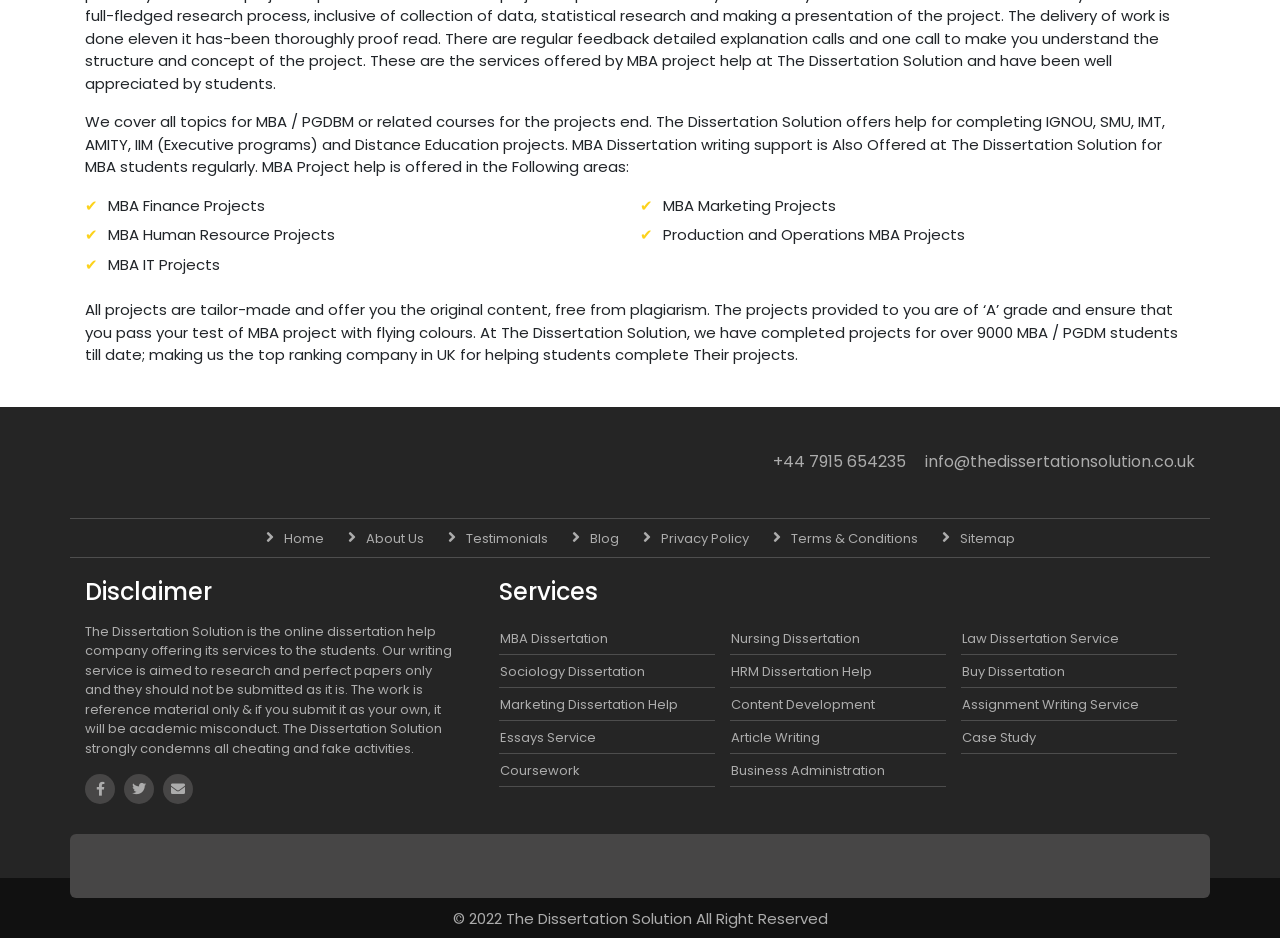Provide the bounding box coordinates of the section that needs to be clicked to accomplish the following instruction: "Click the 'phone +44 7915 654235' link."

[0.6, 0.48, 0.708, 0.505]